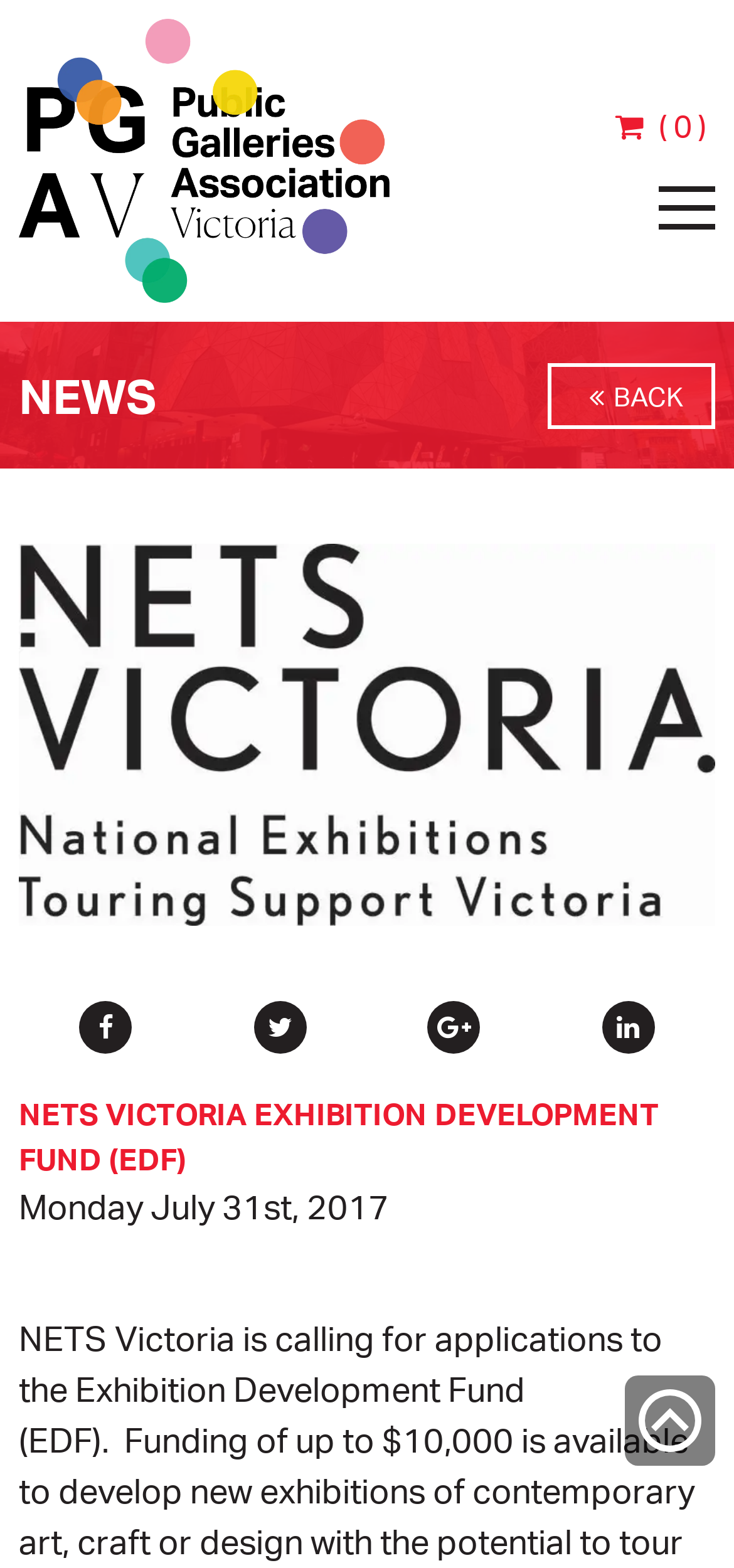Detail the features and information presented on the webpage.

The webpage is about NETS Victoria's Exhibition Development Fund (EDF) and is calling for applications. At the top left corner, there is a PGAV logo with dots overlay. On the top right corner, there is a small icon with a number in parentheses. 

The navigation menu is located at the top center of the page, with 11 links: HOME, ABOUT, PEOPLE, CONTACT, OUR CREATIVE HEART, JOIN & SUPPORT, EVENTS, GALLERIES, EXHIBITIONS, NEWS, and RESOURCES. Each link is positioned horizontally next to each other.

Below the navigation menu, there is a large image that spans the entire width of the page. 

On the top right side of the page, there is a NEWS heading, followed by a BACK link with an arrow icon. Below the NEWS heading, there is a NETS Logo Lockup in CMYK small. 

There are four social media icons located at the bottom center of the page, each with a different symbol. 

The main content of the page starts with a heading that reads "NETS VICTORIA EXHIBITION DEVELOPMENT FUND (EDF)". Below the heading, there is a date "Monday July 31st, 2017" and a paragraph of text that reads "NETS Victoria is calling for applications to the Exhibition Development Fund (EDF)". 

At the very bottom of the page, there is a "Scroll to top" link with an arrow icon.